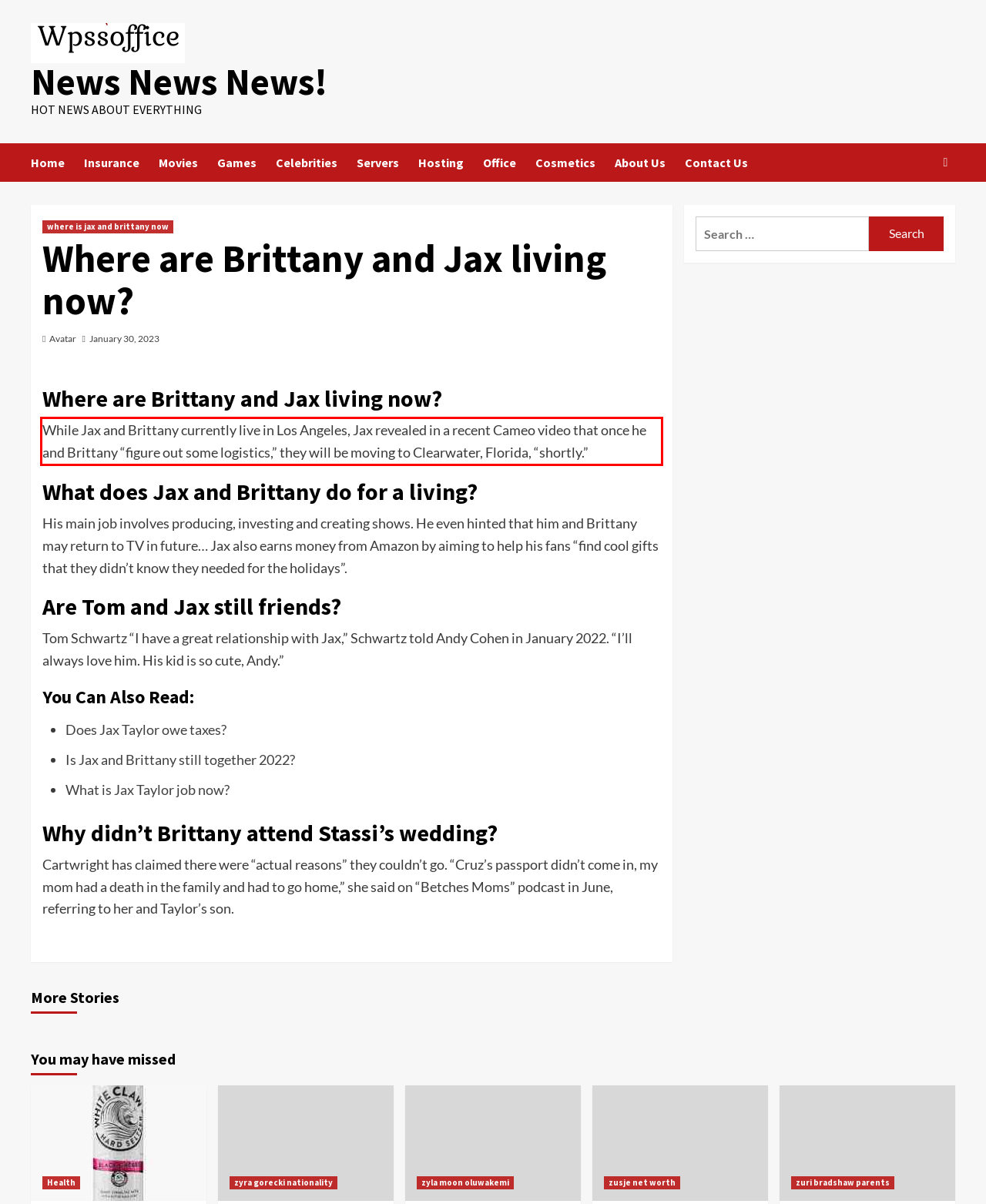You are looking at a screenshot of a webpage with a red rectangle bounding box. Use OCR to identify and extract the text content found inside this red bounding box.

While Jax and Brittany currently live in Los Angeles, Jax revealed in a recent Cameo video that once he and Brittany “figure out some logistics,” they will be moving to Clearwater, Florida, “shortly.”